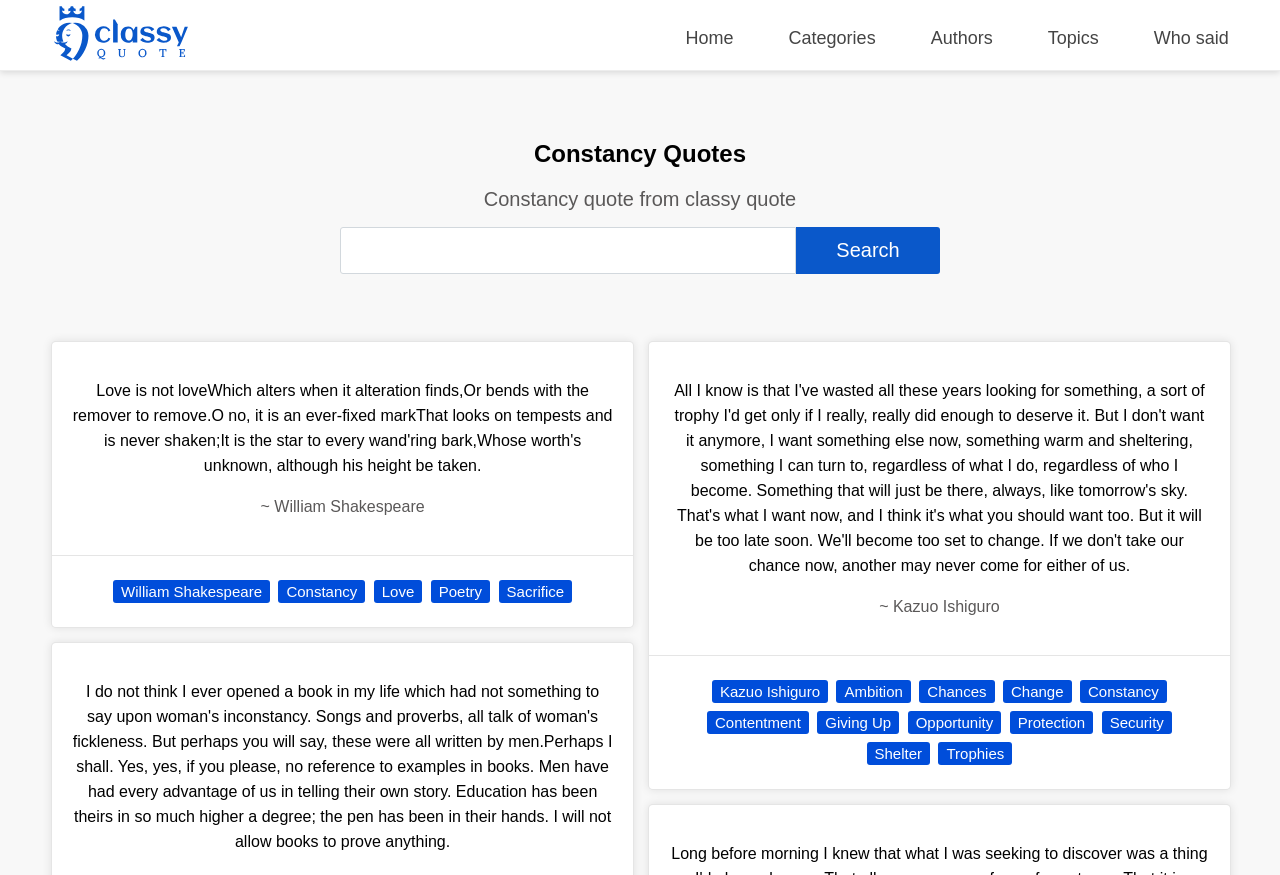Reply to the question with a brief word or phrase: What is the purpose of the textbox?

Search